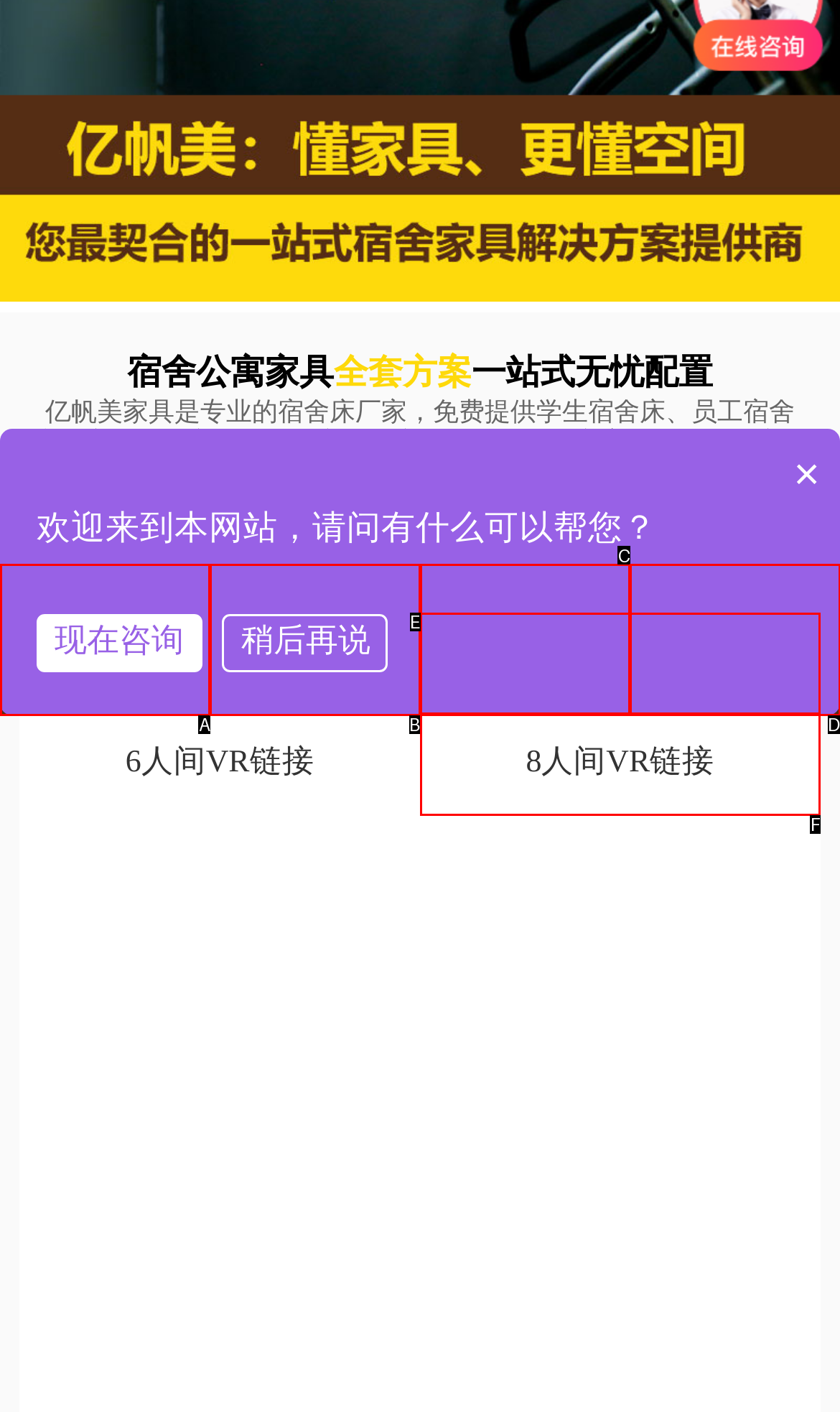Select the letter of the HTML element that best fits the description: 首页
Answer with the corresponding letter from the provided choices.

A